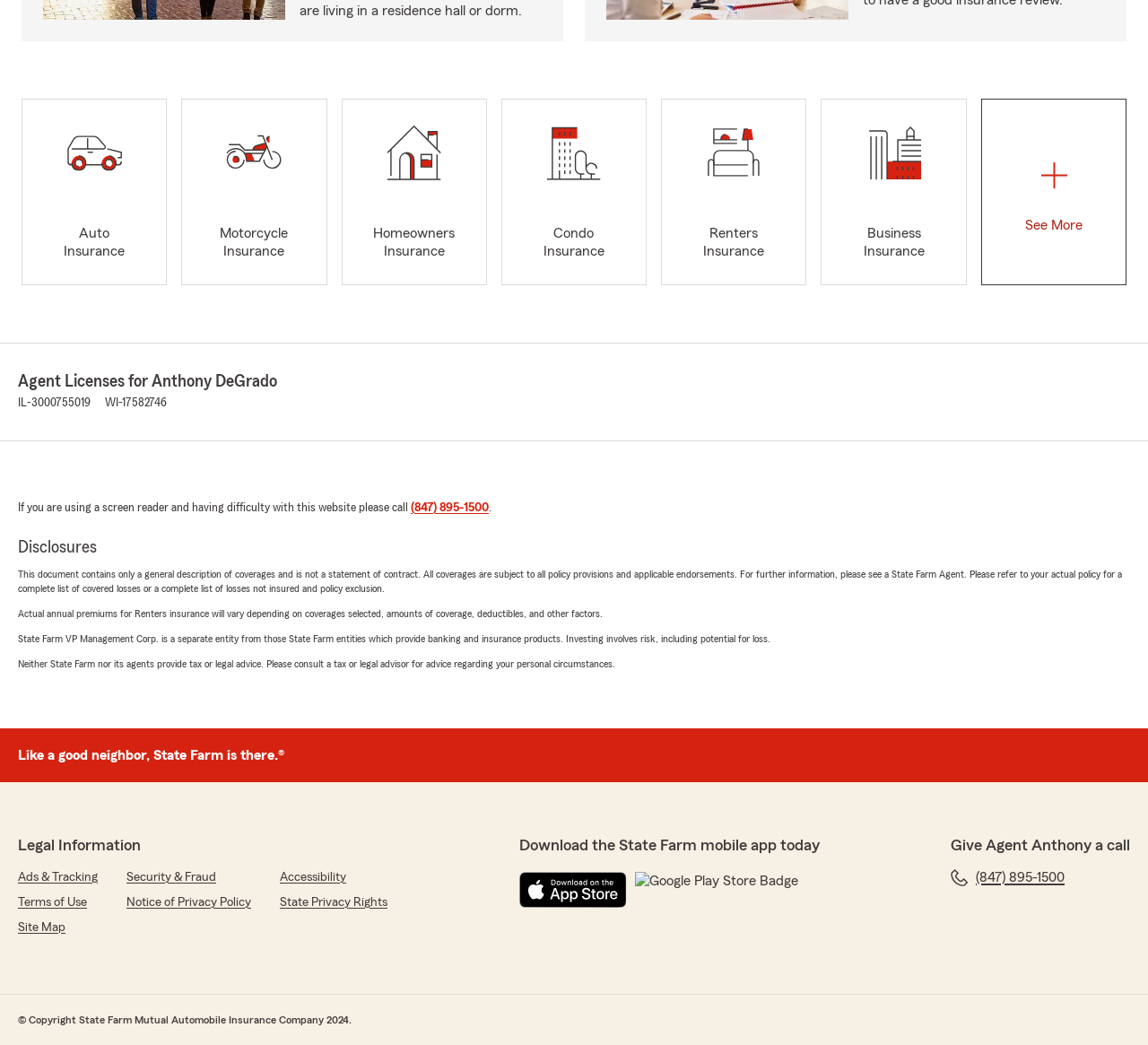Please identify the coordinates of the bounding box that should be clicked to fulfill this instruction: "Click Auto Insurance".

[0.019, 0.094, 0.146, 0.273]